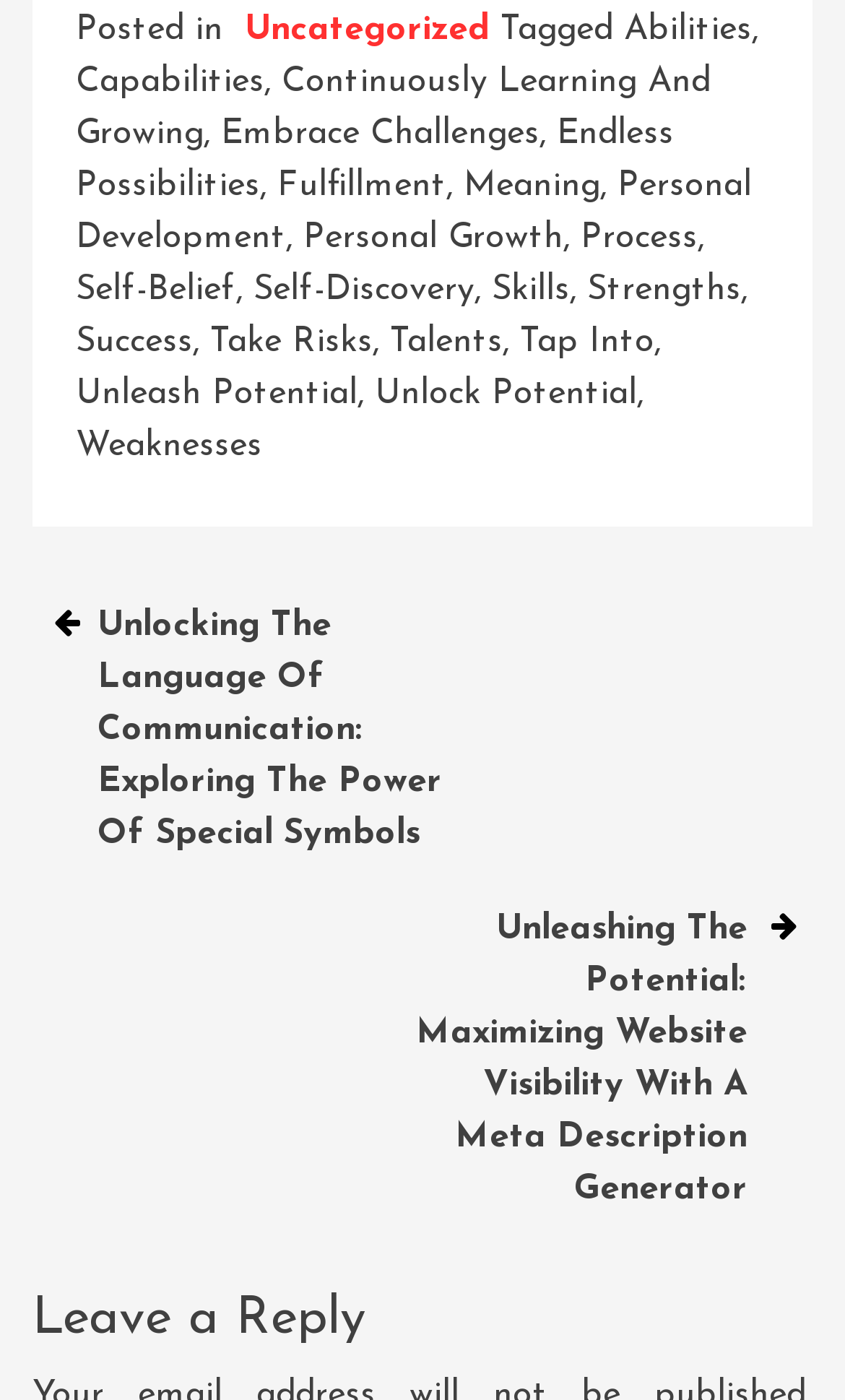Bounding box coordinates are given in the format (top-left x, top-left y, bottom-right x, bottom-right y). All values should be floating point numbers between 0 and 1. Provide the bounding box coordinate for the UI element described as: continuously learning and growing

[0.09, 0.046, 0.841, 0.108]